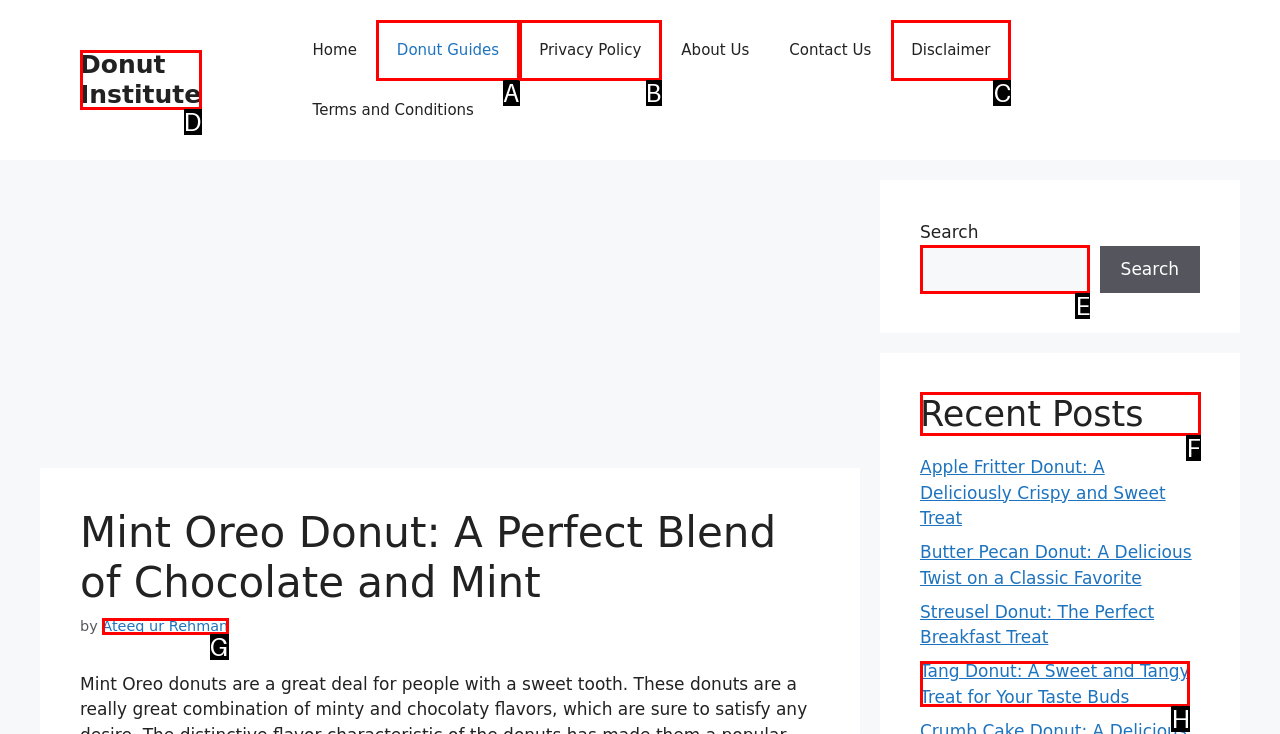Out of the given choices, which letter corresponds to the UI element required to Explore the Recent Posts section? Answer with the letter.

F